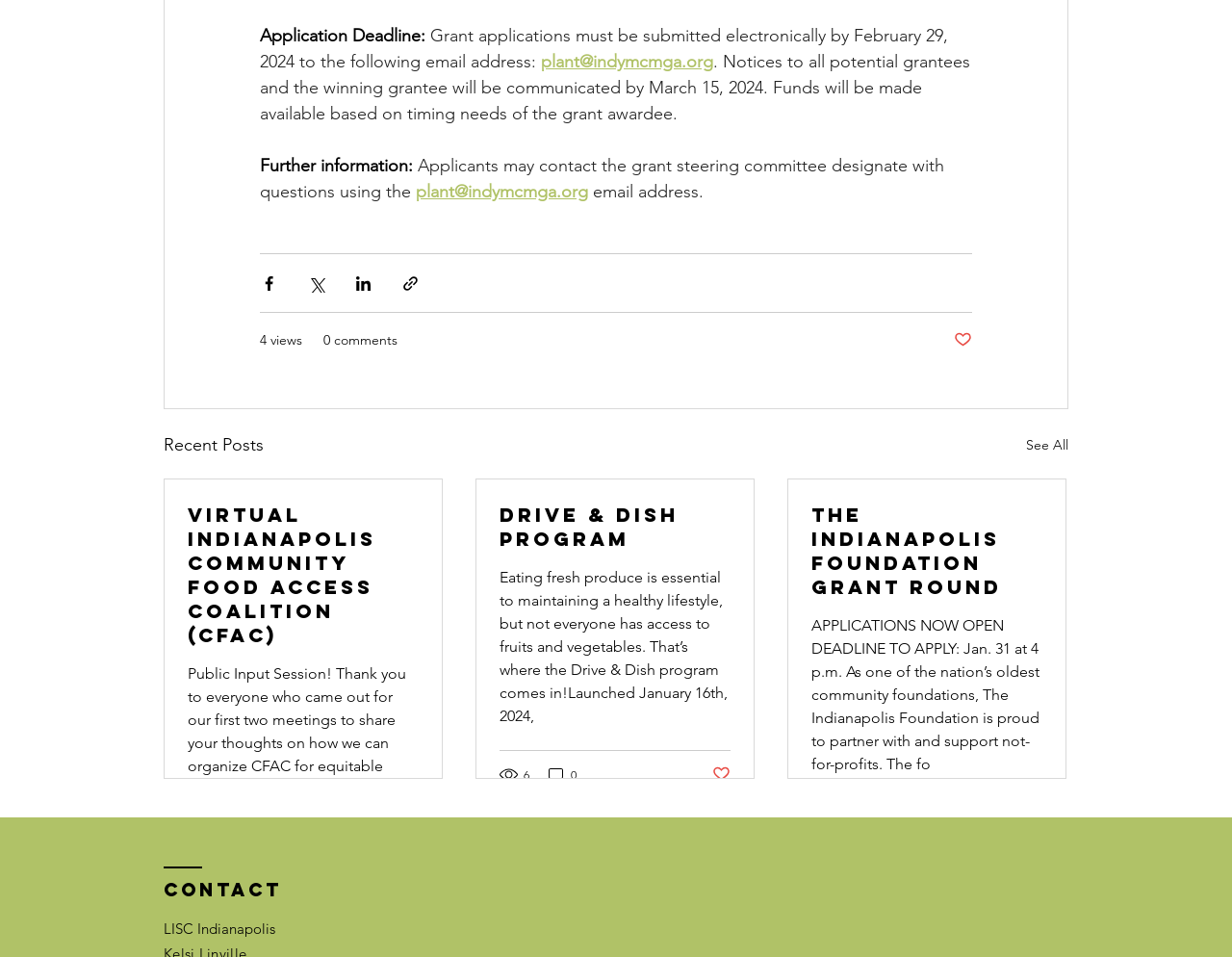What is the application deadline for the grant?
Use the image to answer the question with a single word or phrase.

February 29, 2024